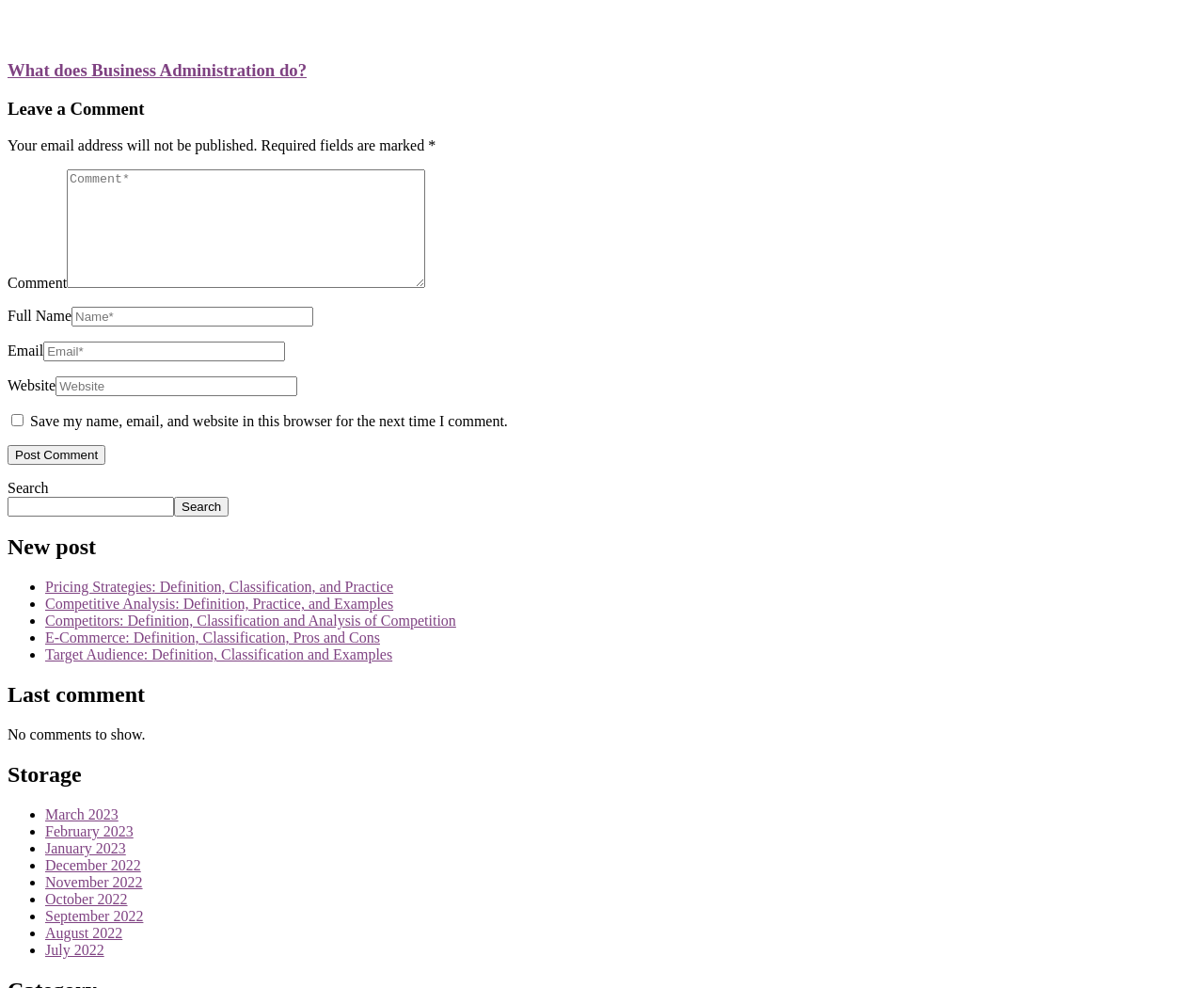What is the topic of the article 'Pricing Strategies: Definition, Classification, and Practice'?
Based on the visual content, answer with a single word or a brief phrase.

Business administration